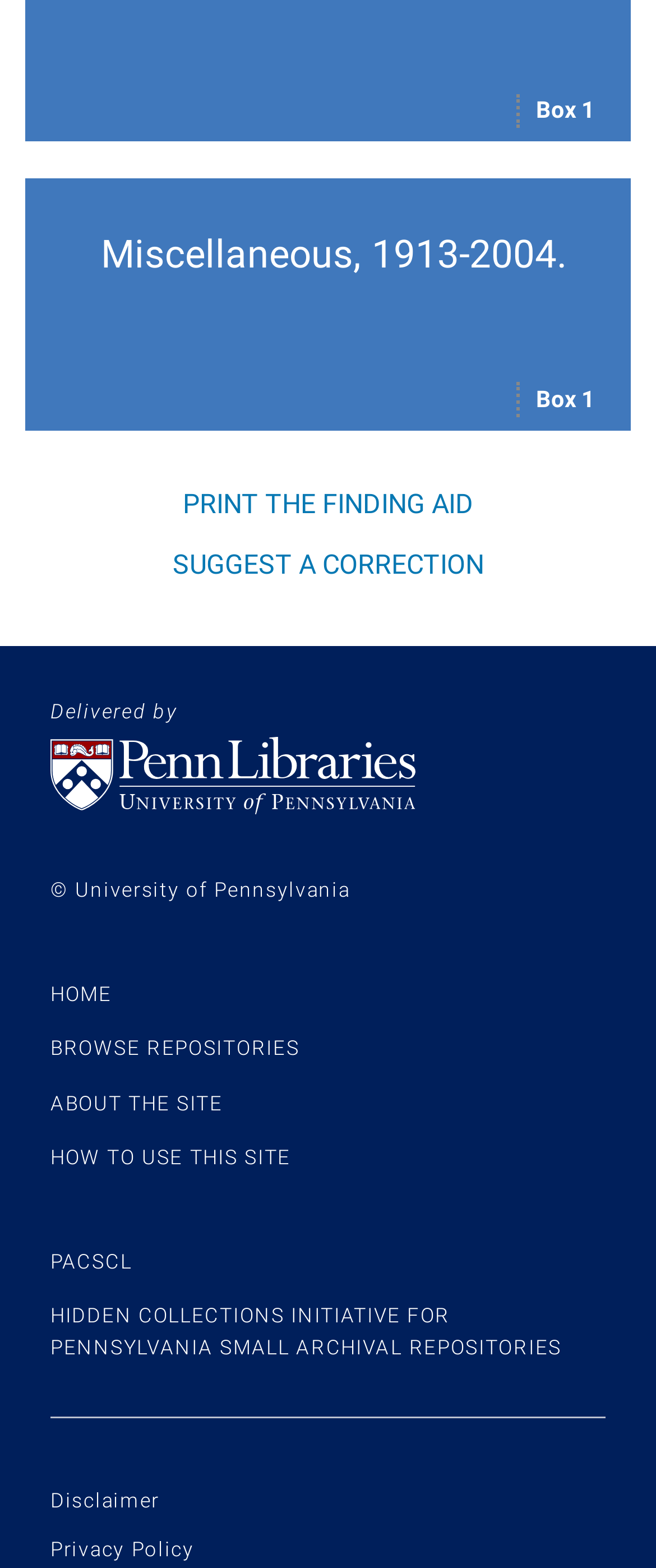What is the title of the collection?
Using the visual information, reply with a single word or short phrase.

Miscellaneous, 1913-2004.